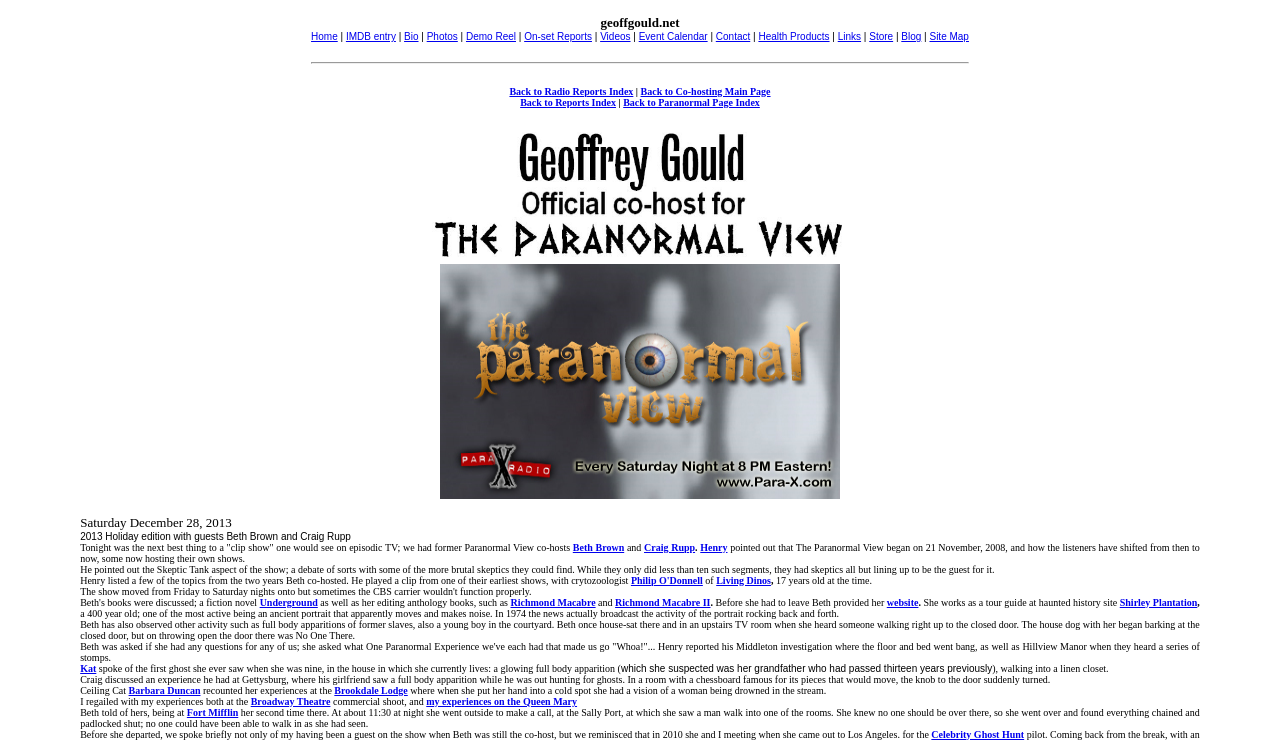Provide a one-word or short-phrase answer to the question:
Who is the tour guide at the haunted history site?

Beth Brown